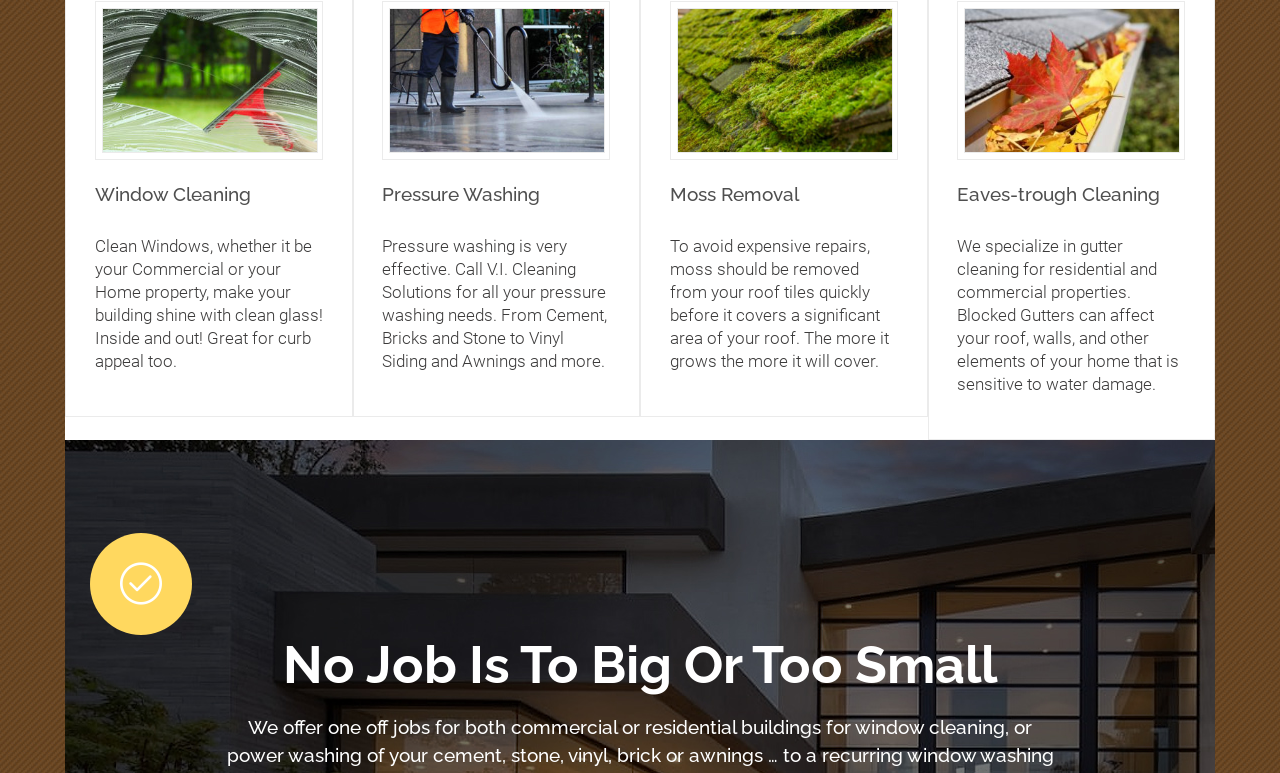Bounding box coordinates are to be given in the format (top-left x, top-left y, bottom-right x, bottom-right y). All values must be floating point numbers between 0 and 1. Provide the bounding box coordinate for the UI element described as: title="vancouver-island-leaves-in-gutter"

[0.748, 0.002, 0.926, 0.207]